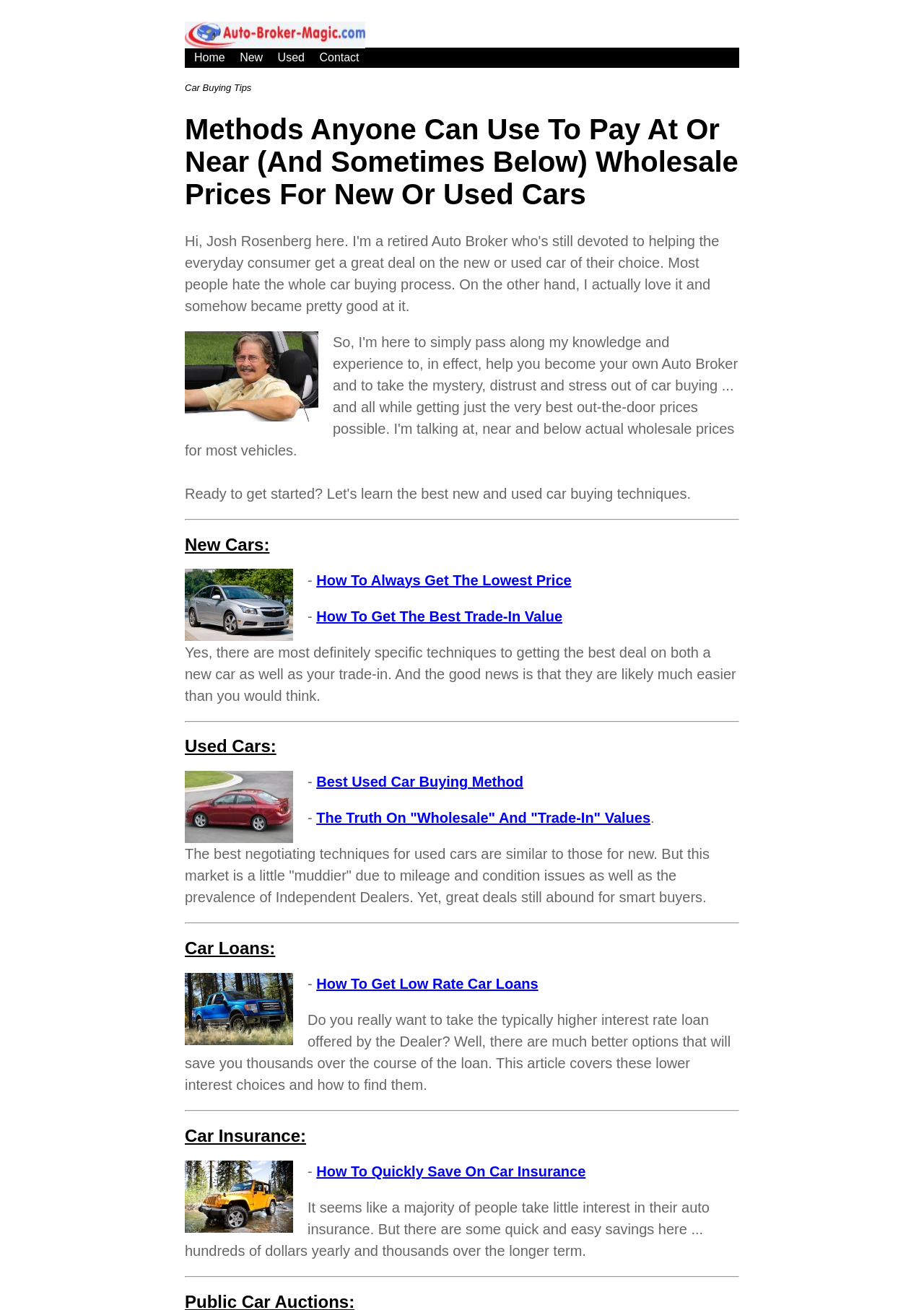Kindly determine the bounding box coordinates for the area that needs to be clicked to execute this instruction: "Click on the 'Home' link".

[0.21, 0.039, 0.244, 0.048]